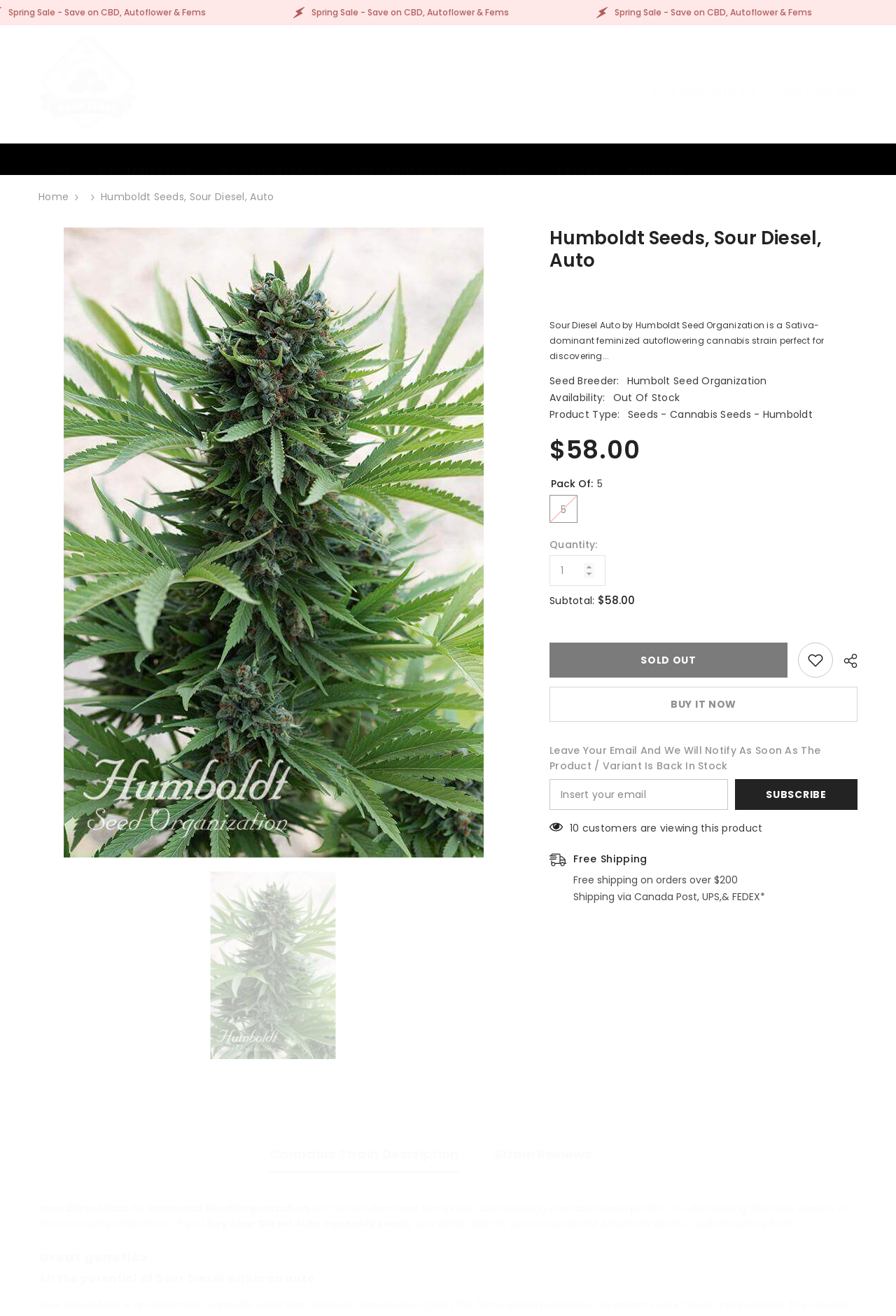Please identify the bounding box coordinates of the area I need to click to accomplish the following instruction: "Click on the 'BLOG' link".

None